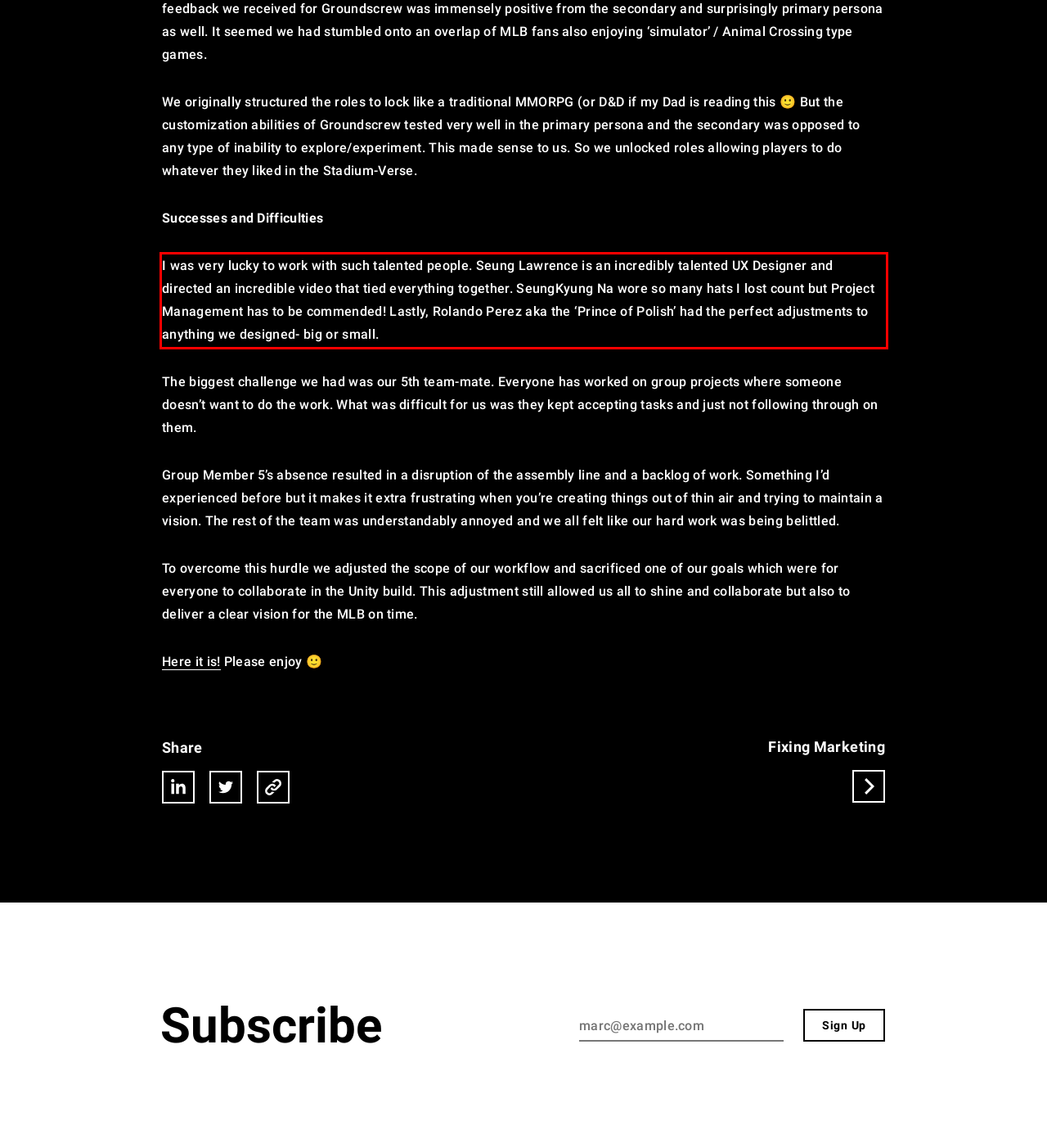In the screenshot of the webpage, find the red bounding box and perform OCR to obtain the text content restricted within this red bounding box.

I was very lucky to work with such talented people. Seung Lawrence is an incredibly talented UX Designer and directed an incredible video that tied everything together. SeungKyung Na wore so many hats I lost count but Project Management has to be commended! Lastly, Rolando Perez aka the ‘Prince of Polish’ had the perfect adjustments to anything we designed- big or small.